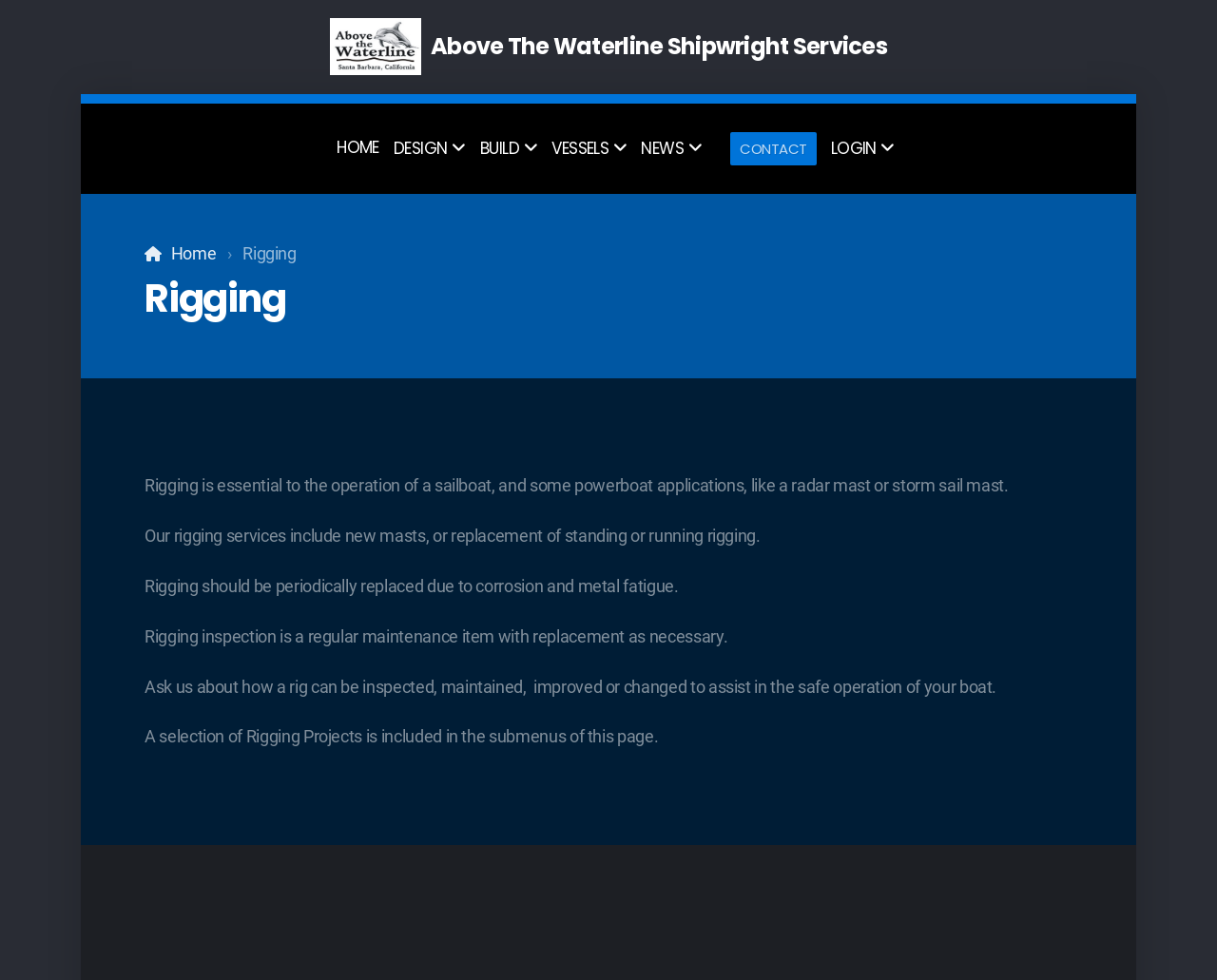Provide the bounding box coordinates of the HTML element this sentence describes: "Above The Waterline Shipwright Services". The bounding box coordinates consist of four float numbers between 0 and 1, i.e., [left, top, right, bottom].

[0.271, 0.018, 0.729, 0.077]